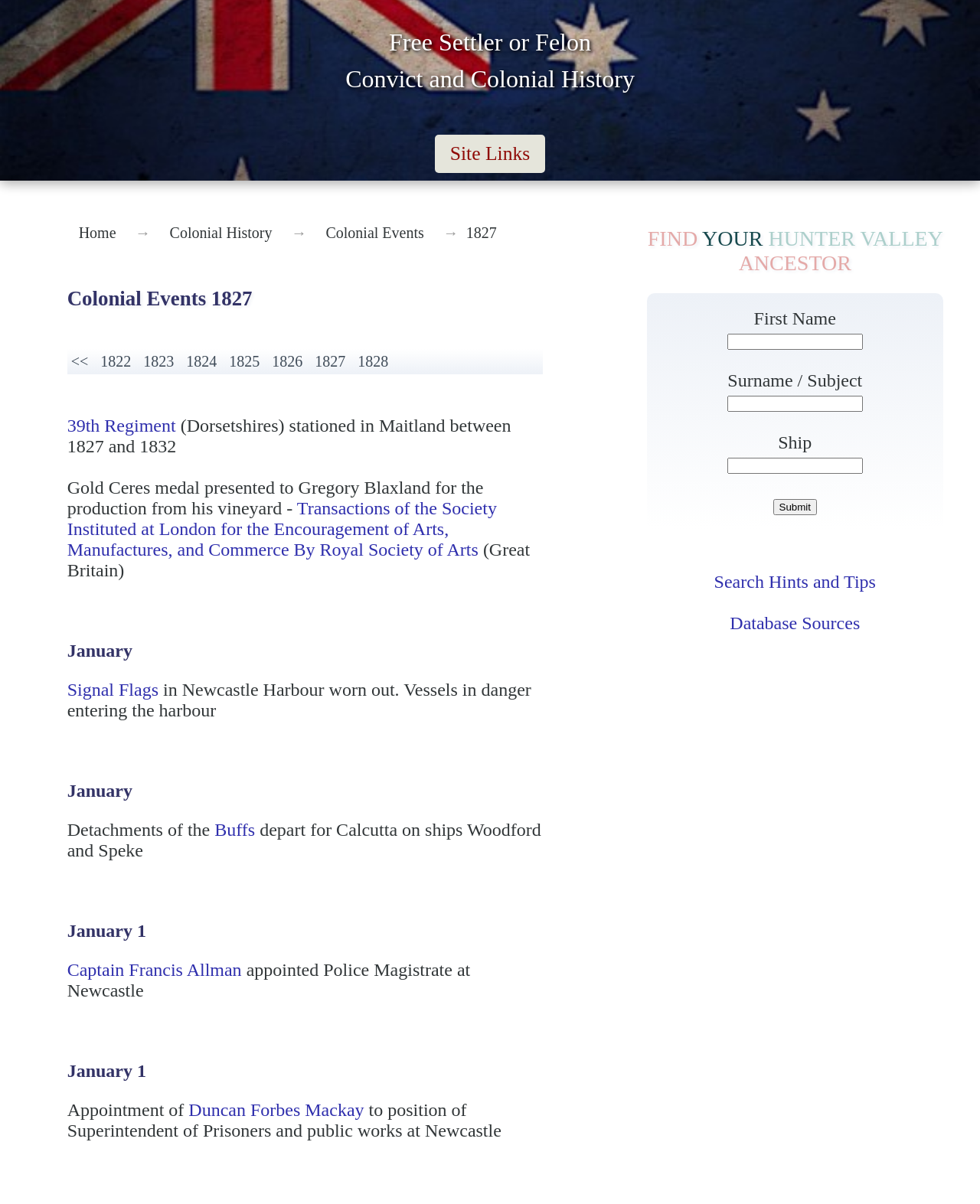Locate the bounding box coordinates of the item that should be clicked to fulfill the instruction: "Click the 'Site Links' button".

[0.444, 0.112, 0.556, 0.144]